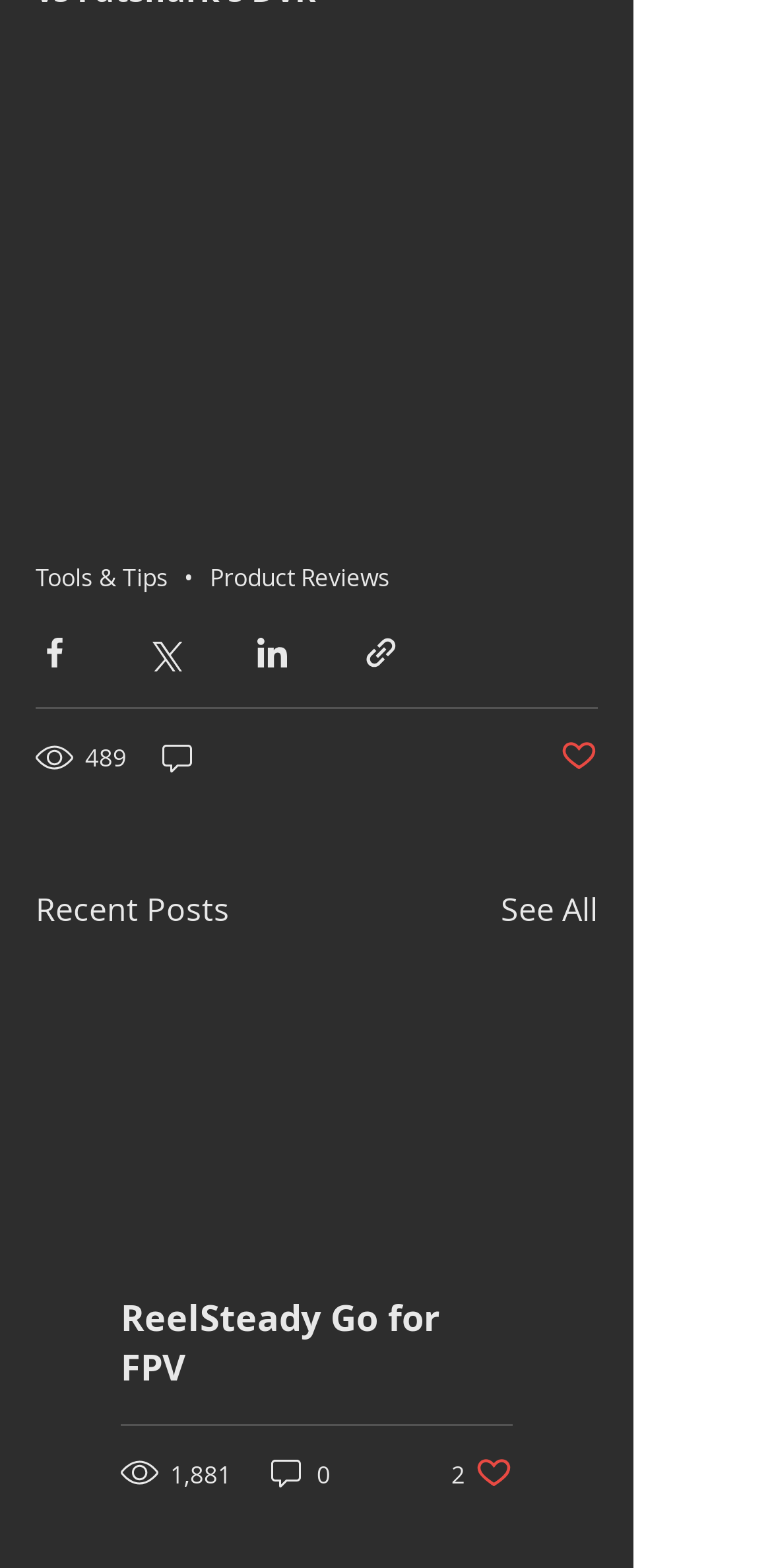What is the number of views for the first post?
Give a detailed explanation using the information visible in the image.

I looked at the text '489 views' under the first post, which indicates the number of views for that post.